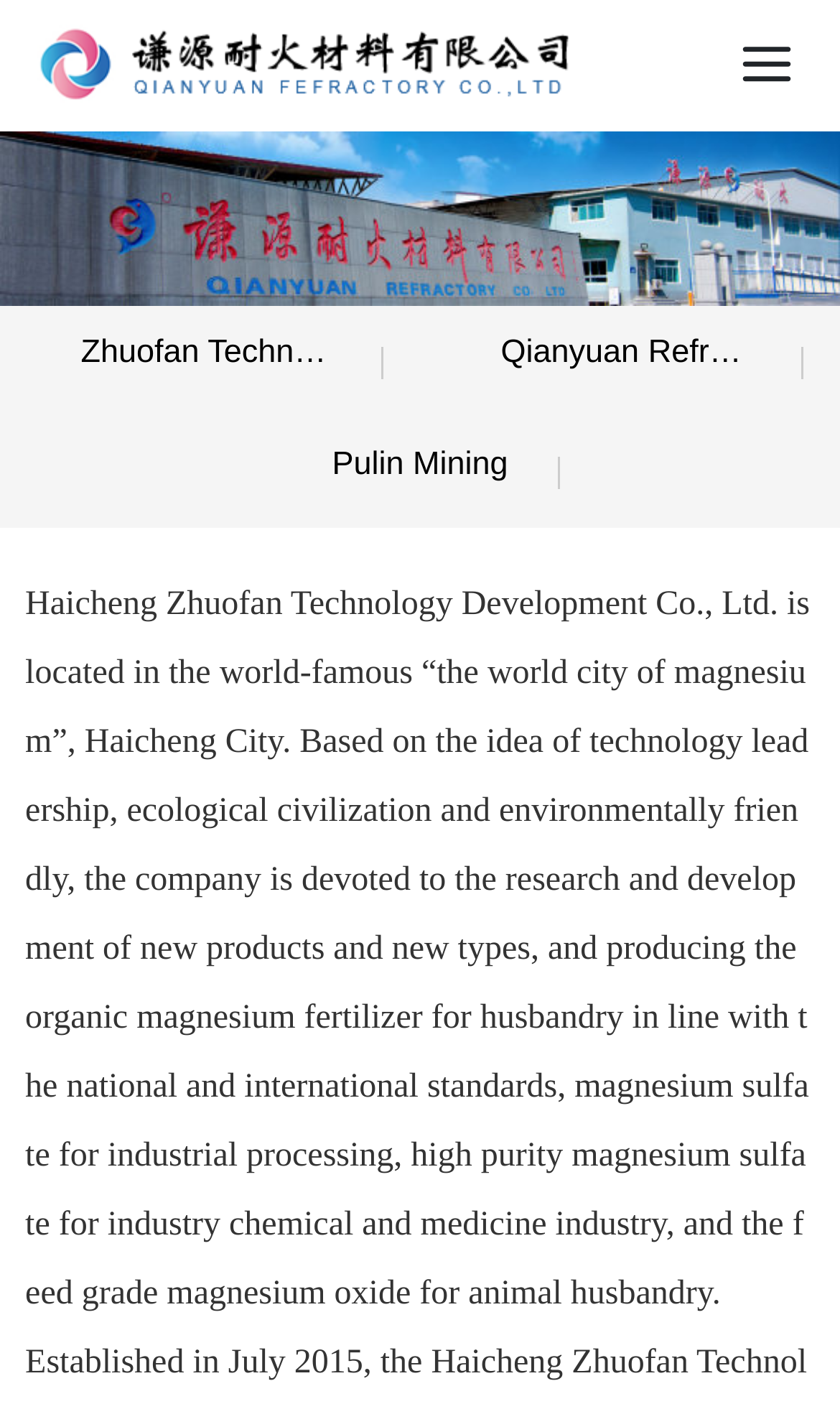Generate a detailed explanation of the webpage's features and information.

The webpage is about Qianyuan Refractory Co., Ltd., a modern specialized manufacturer of magnesite refractory materials. At the top-left corner, there is a logo image of Qianyuan Refractory, accompanied by a link with the same name. Below the logo, there is a larger image that spans the entire width of the page, also bearing the company name.

On the top-right corner, there is a smaller image. Below this image, there are three links in a row: Zhuofan Technology, Qianyuan Refractory, and Pulin Mining. These links are positioned in the middle section of the page.

The main content of the webpage is a block of text that occupies most of the page's width and height. The text describes Haicheng Zhuofan Technology Development Co., Ltd., its location, and its business focus on research and development, production, and environmentally friendly practices. The text is divided into paragraphs, with the company's mission and products listed in detail.